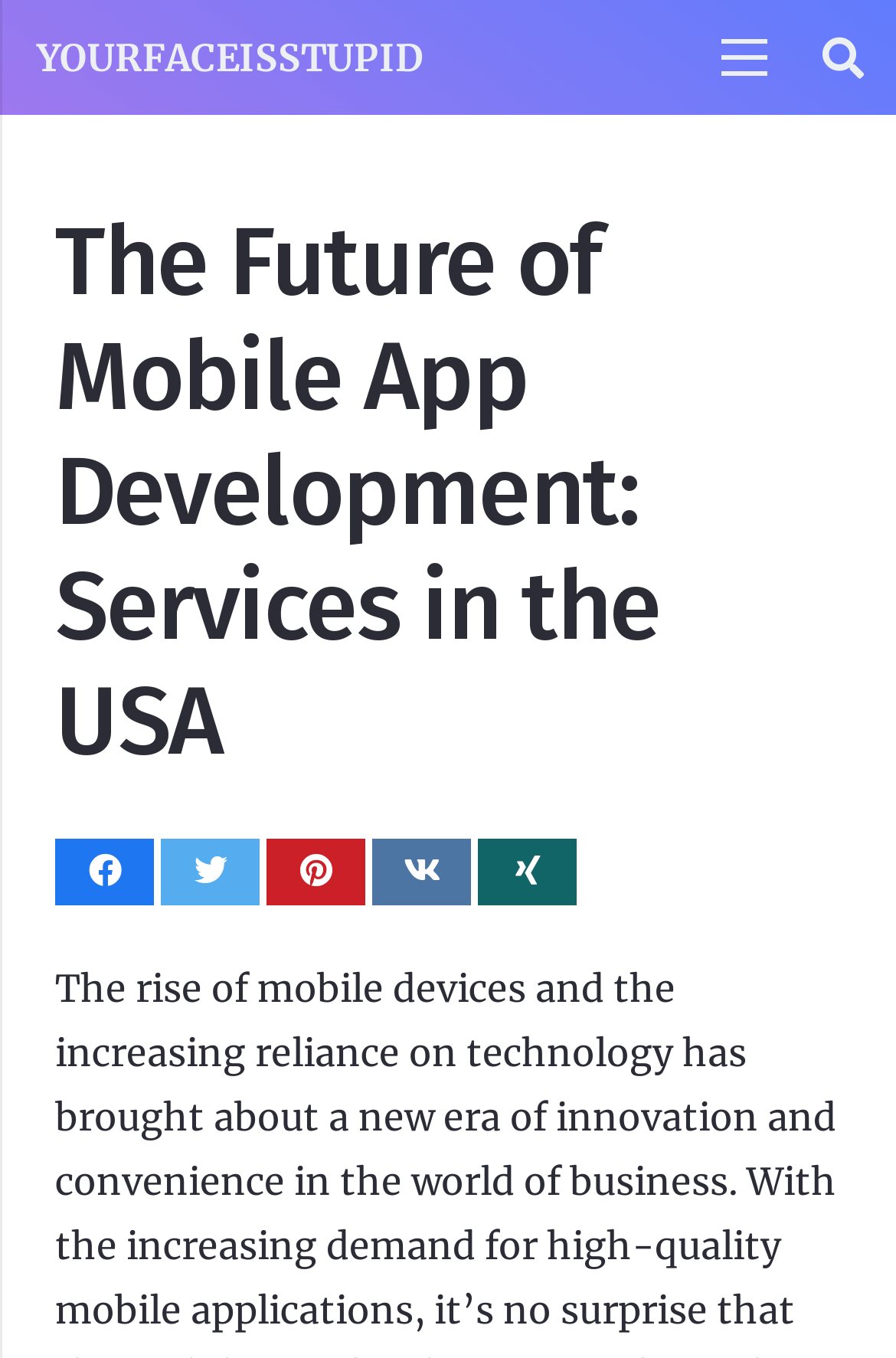Find the headline of the webpage and generate its text content.

The Future of Mobile App Development: Services in the USA